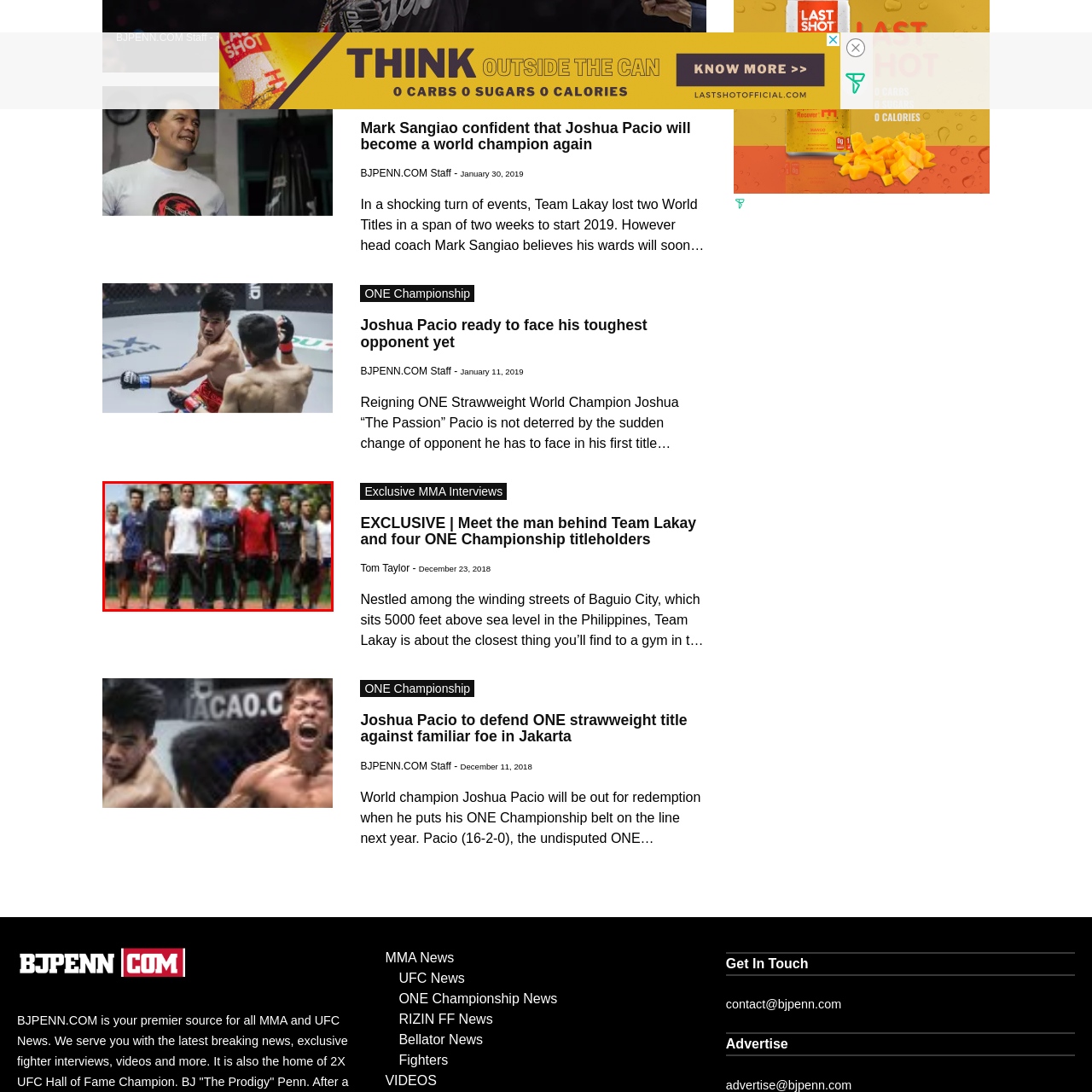What is the outdoor setting in the image?
Look at the section marked by the red bounding box and provide a single word or phrase as your answer.

Sunny